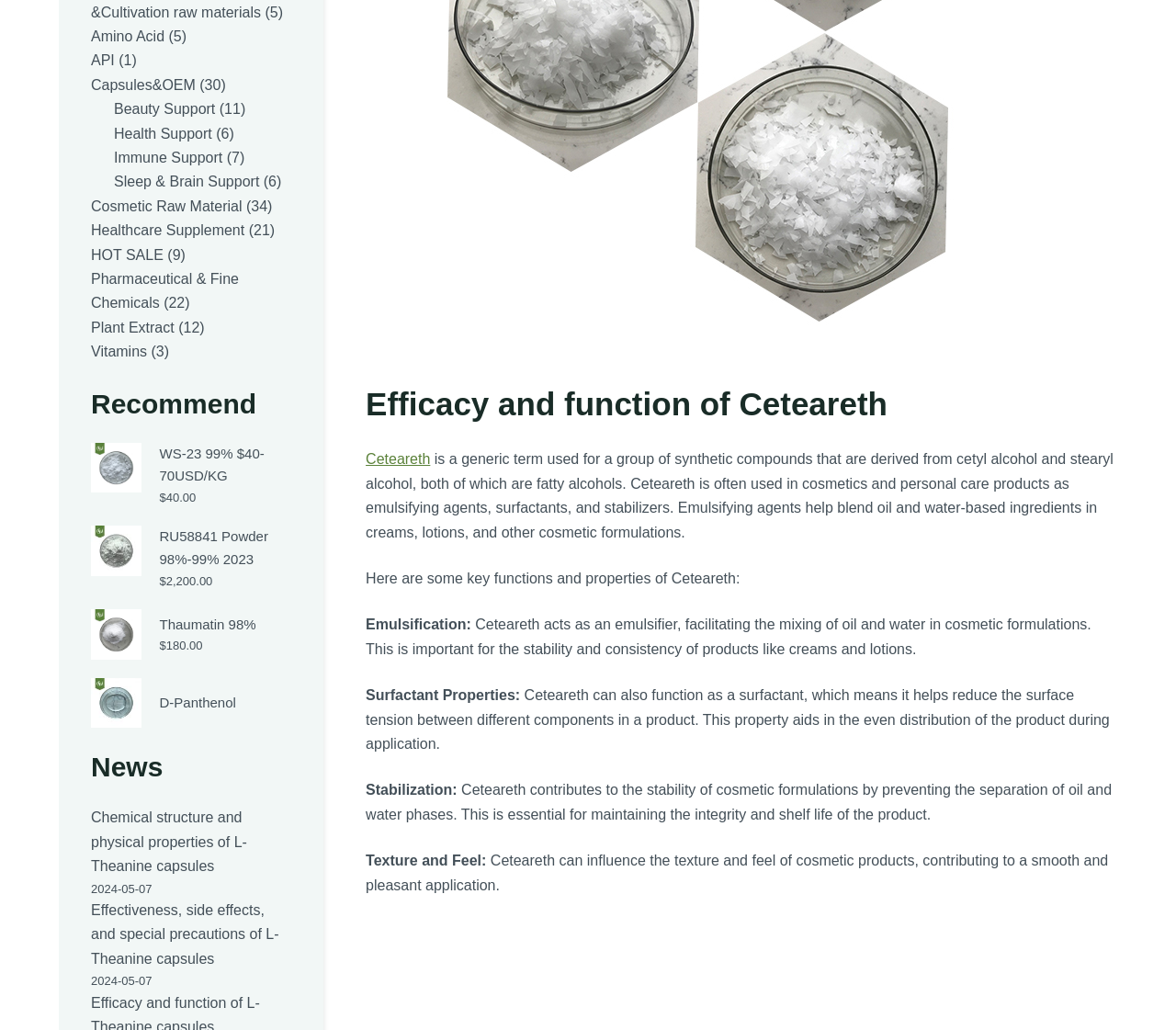Give a one-word or short phrase answer to the question: 
What is Ceteareth used for?

Emulsifying agents, surfactants, and stabilizers